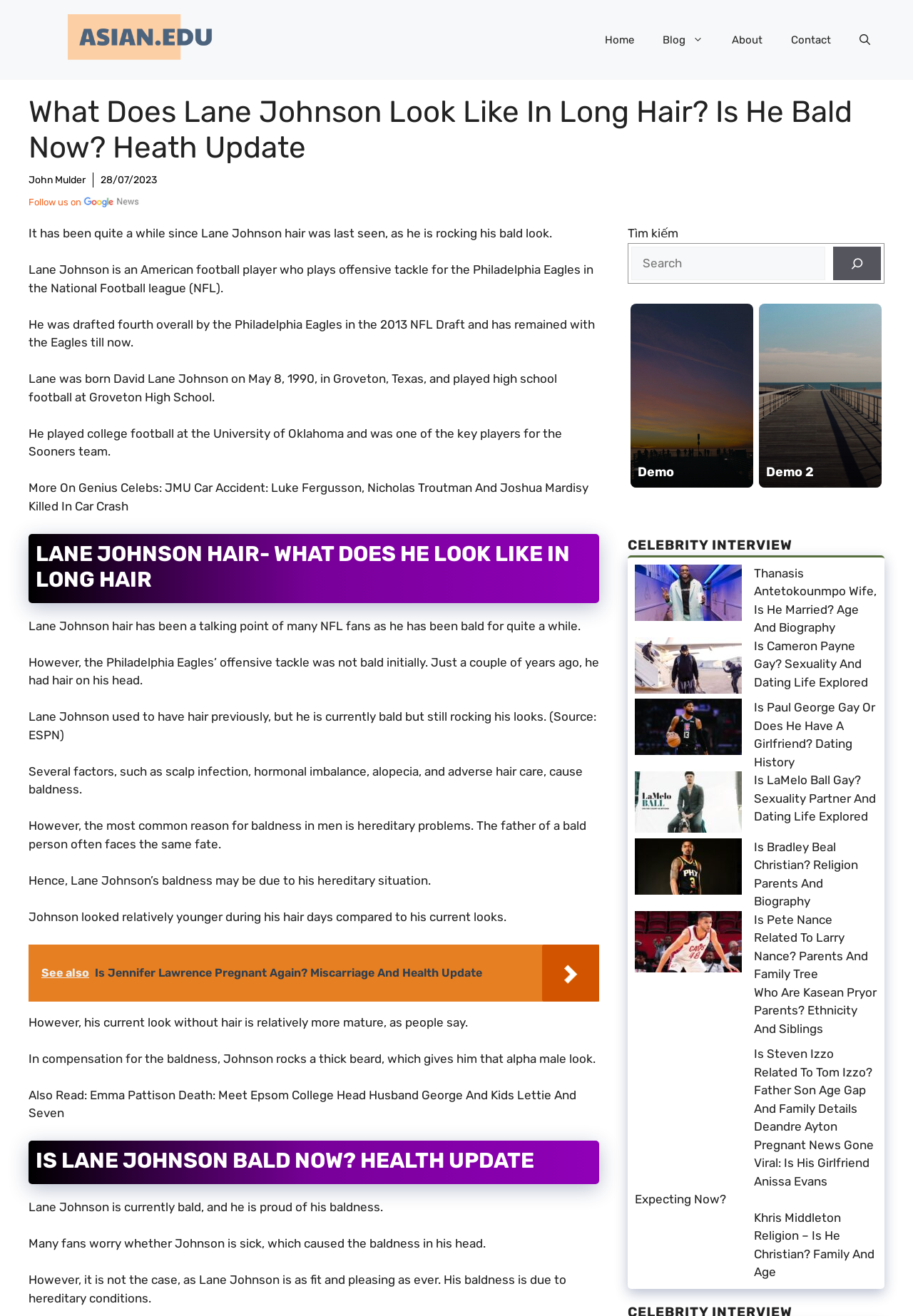What is the reason for Lane Johnson's baldness?
Please provide a single word or phrase as your answer based on the screenshot.

Hereditary condition